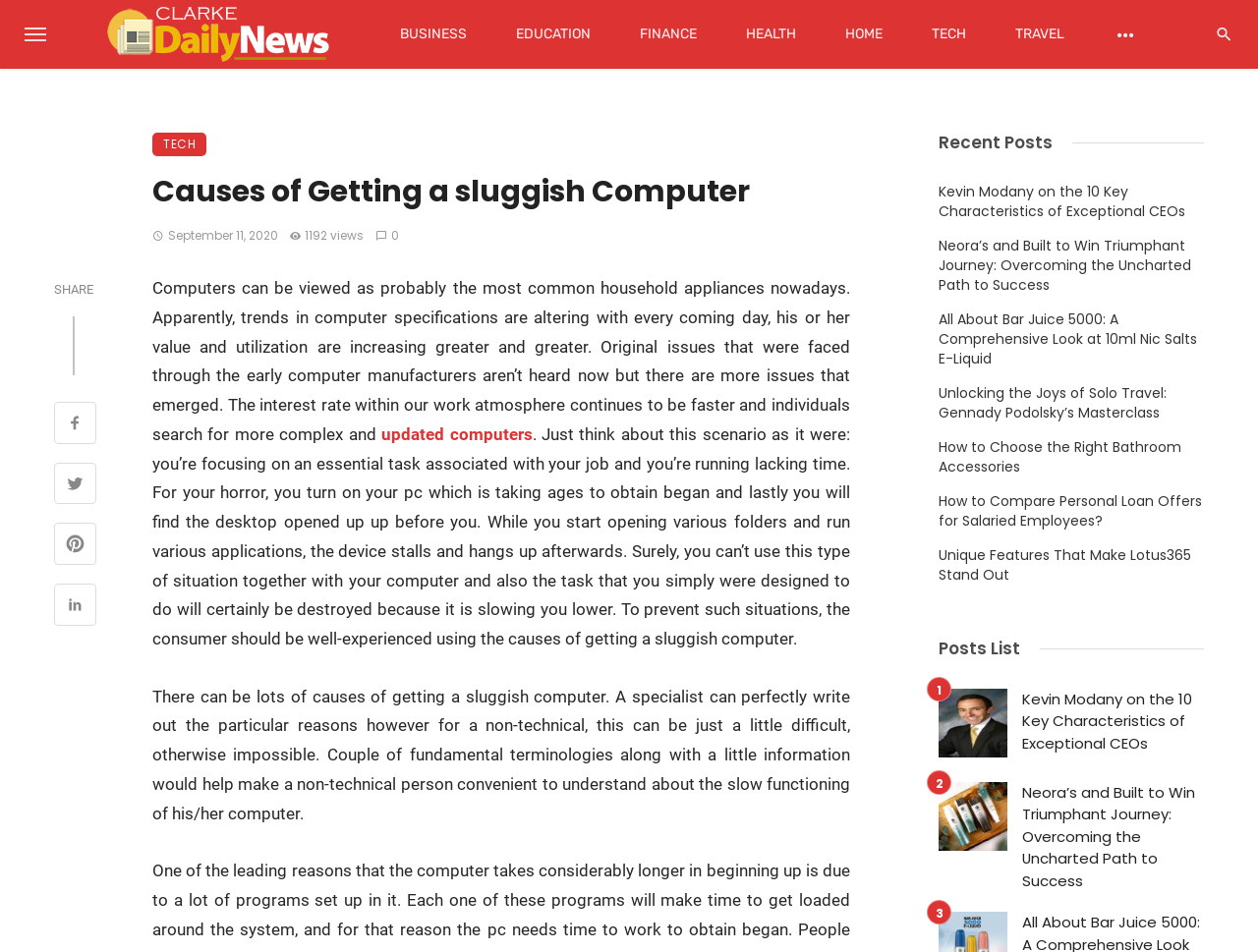Please locate and retrieve the main header text of the webpage.

Causes of Getting a sluggish Computer